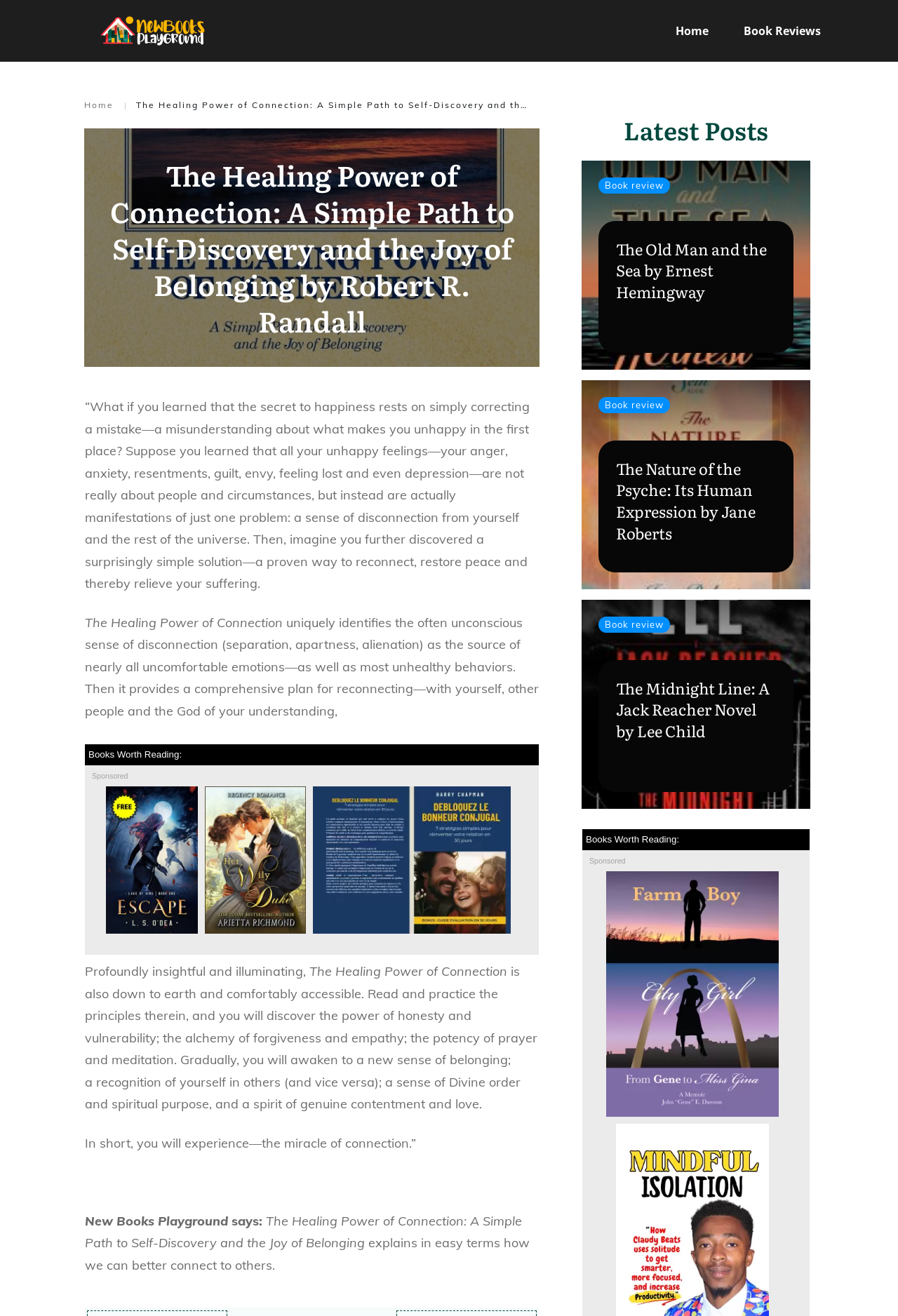Please answer the following question using a single word or phrase: 
What is the author of the book?

Robert R. Randall